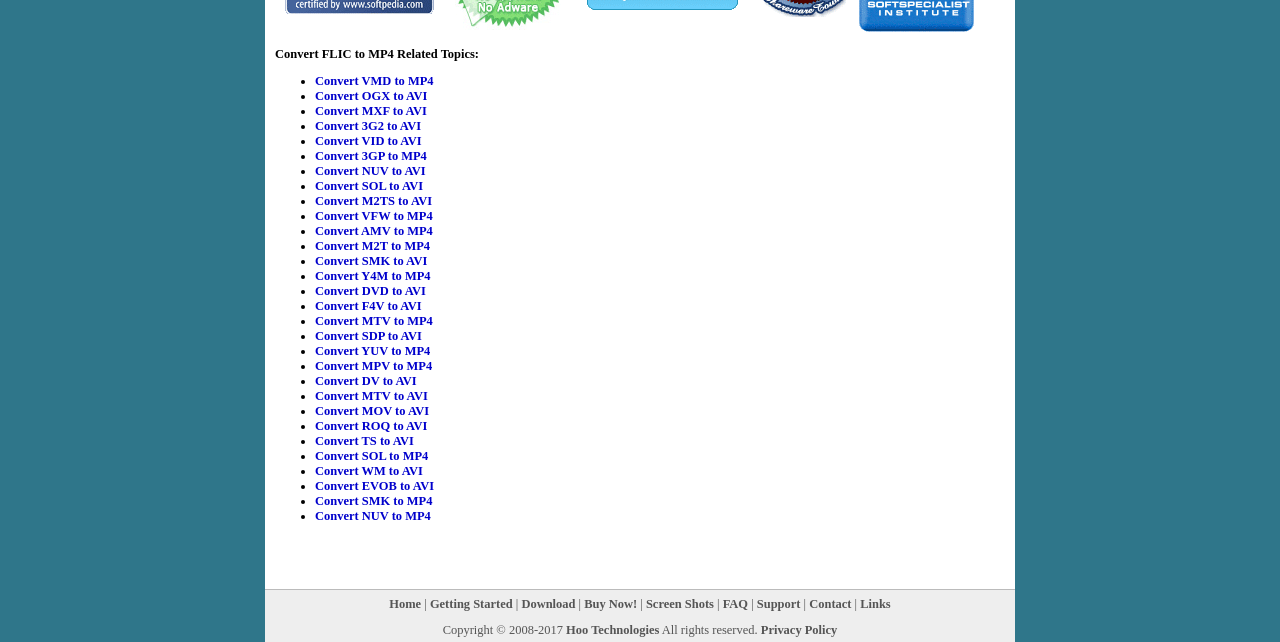Please identify the bounding box coordinates of the clickable element to fulfill the following instruction: "Click Getting Started". The coordinates should be four float numbers between 0 and 1, i.e., [left, top, right, bottom].

[0.336, 0.929, 0.401, 0.951]